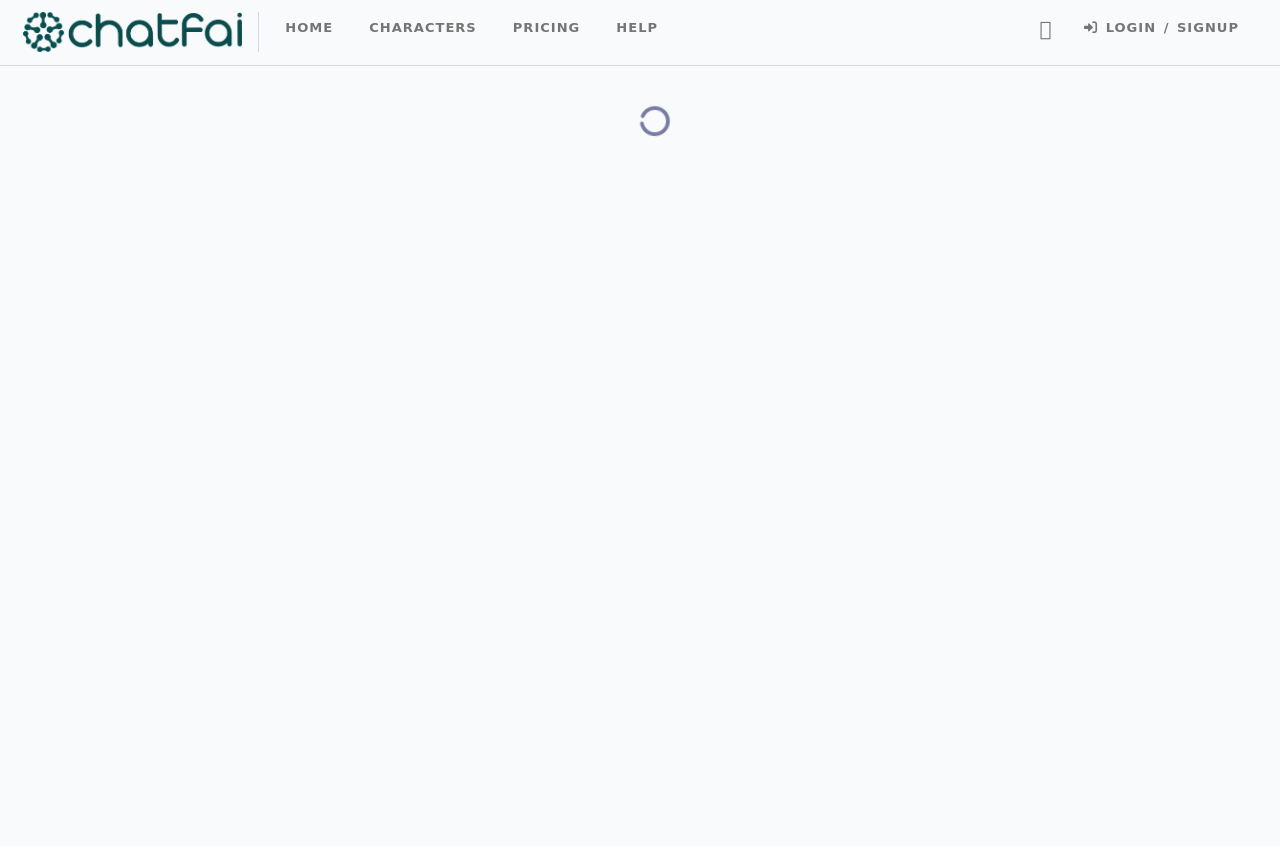Locate the bounding box of the UI element described in the following text: "Login / Signup".

[0.833, 0.0, 0.982, 0.066]